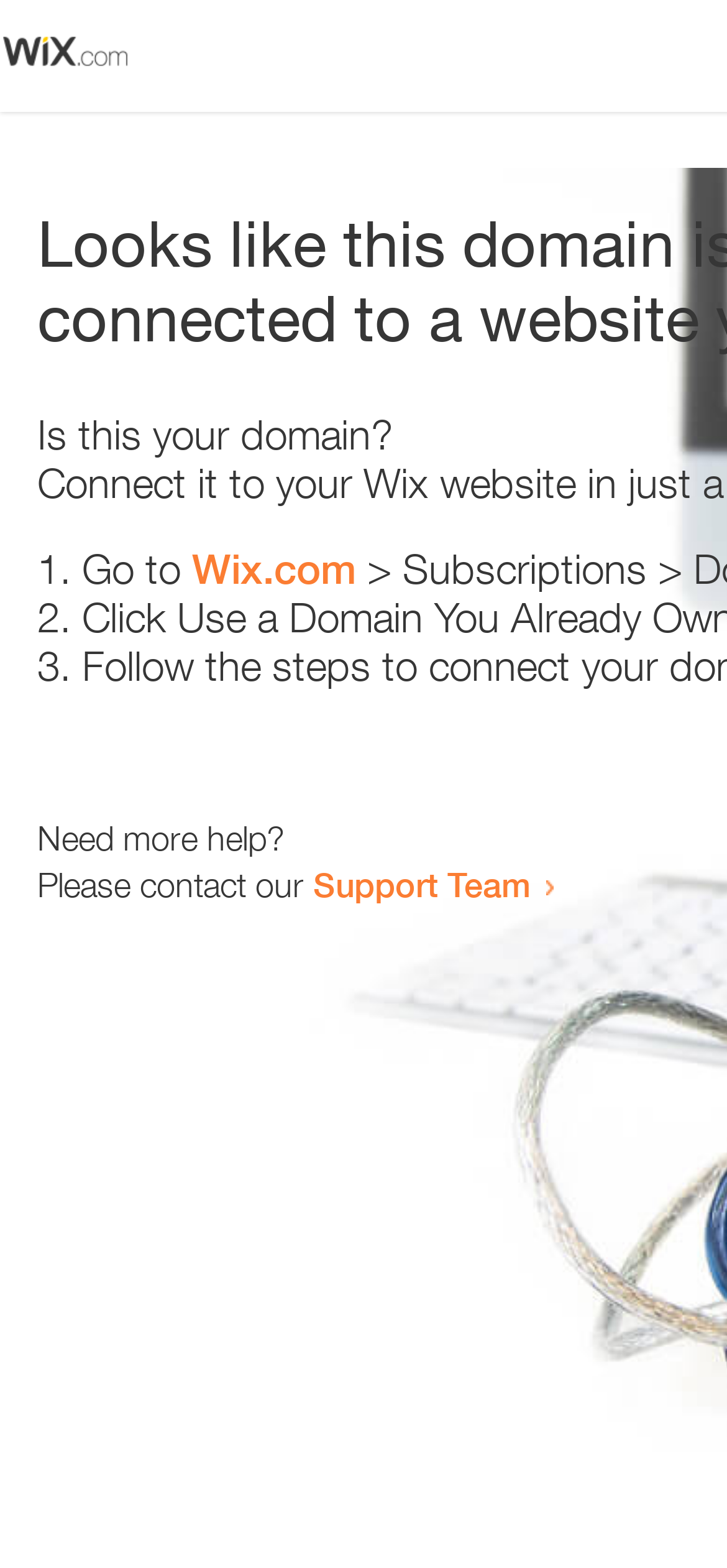Identify the bounding box for the UI element described as: "Support Team". The coordinates should be four float numbers between 0 and 1, i.e., [left, top, right, bottom].

[0.431, 0.551, 0.731, 0.577]